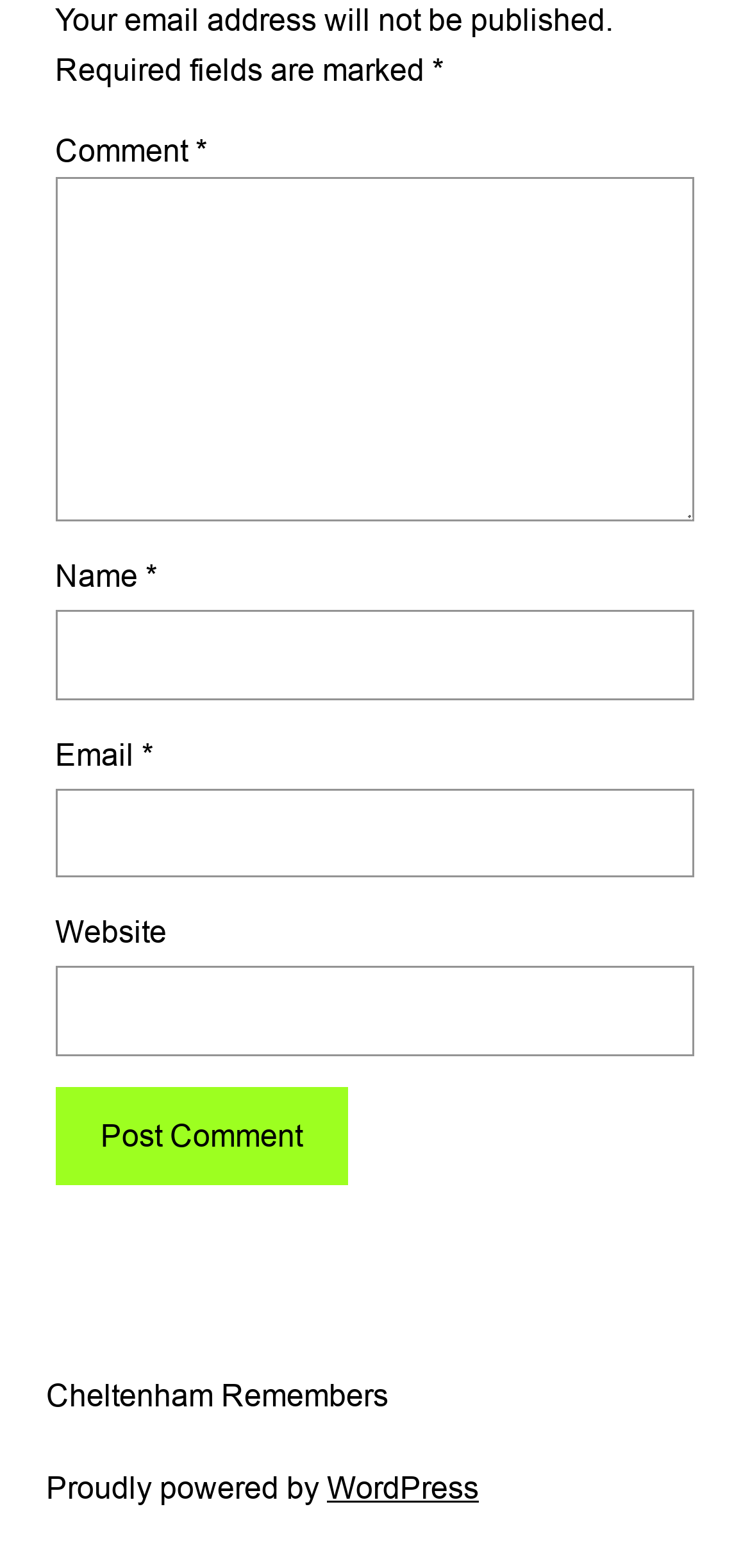Can you give a detailed response to the following question using the information from the image? How many fields are required in the comment form?

The comment form has fields for name, email, and comment, all of which are marked as required, indicating that three fields need to be filled in to submit the form.